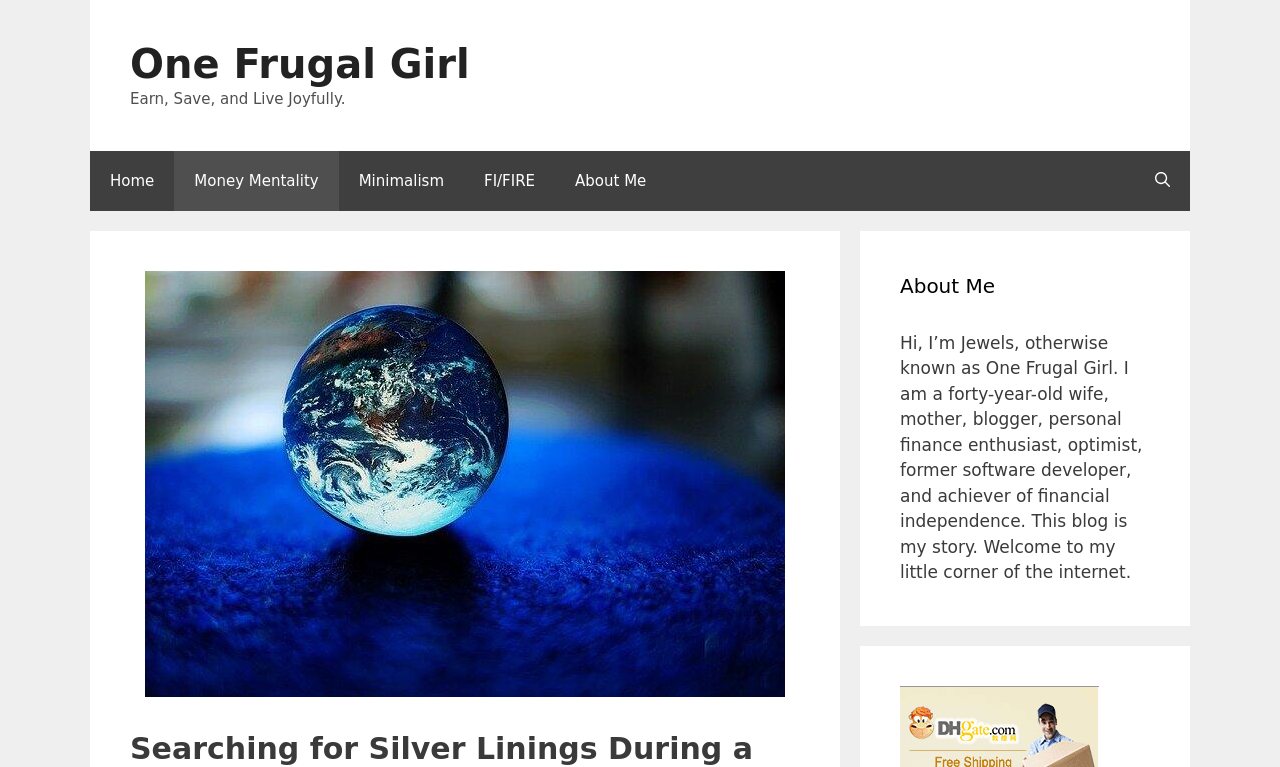Answer the question briefly using a single word or phrase: 
What is the blogger's age?

40